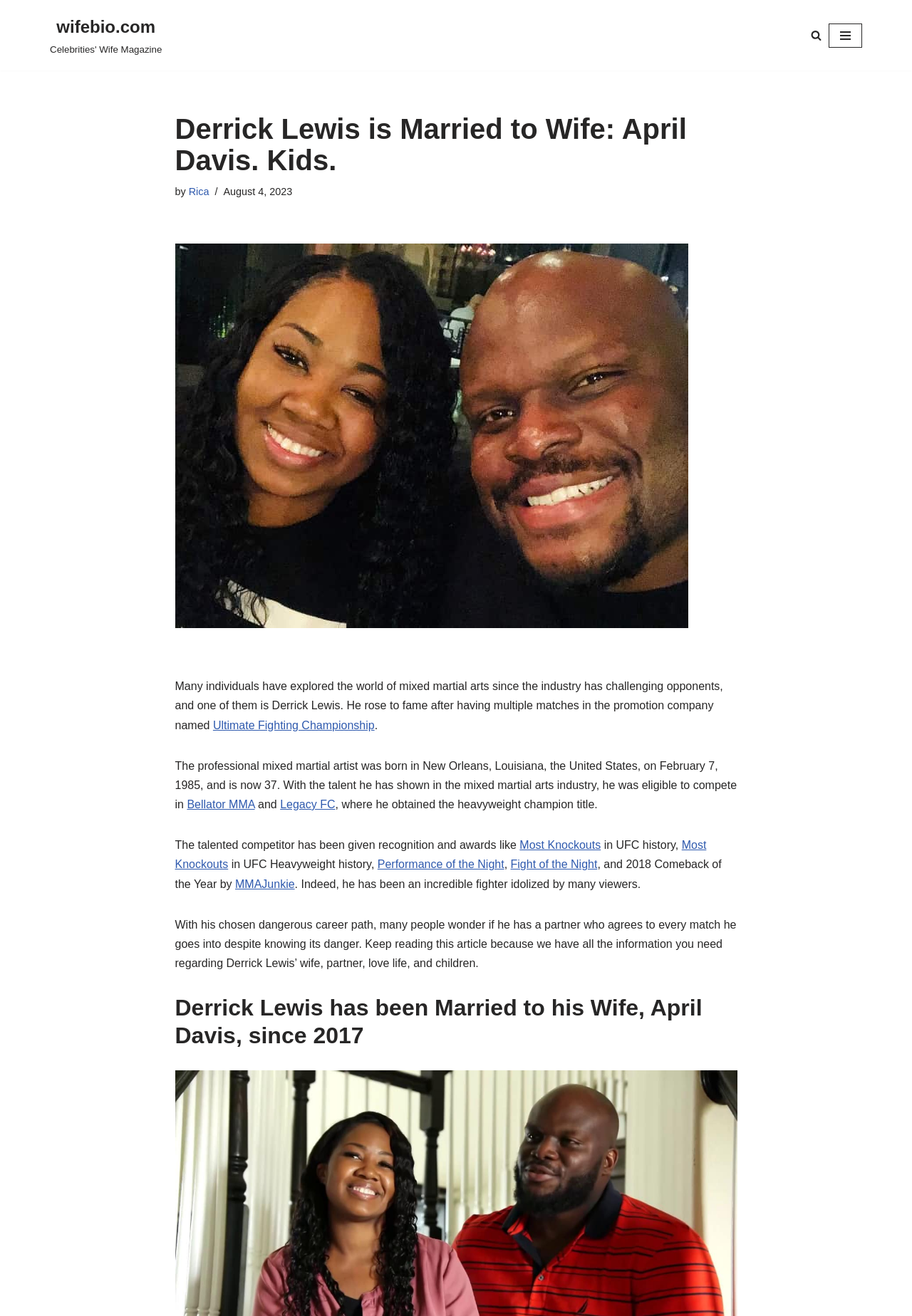Identify the bounding box coordinates of the clickable region required to complete the instruction: "Learn about Derrick Lewis' career in Ultimate Fighting Championship". The coordinates should be given as four float numbers within the range of 0 and 1, i.e., [left, top, right, bottom].

[0.233, 0.546, 0.411, 0.555]